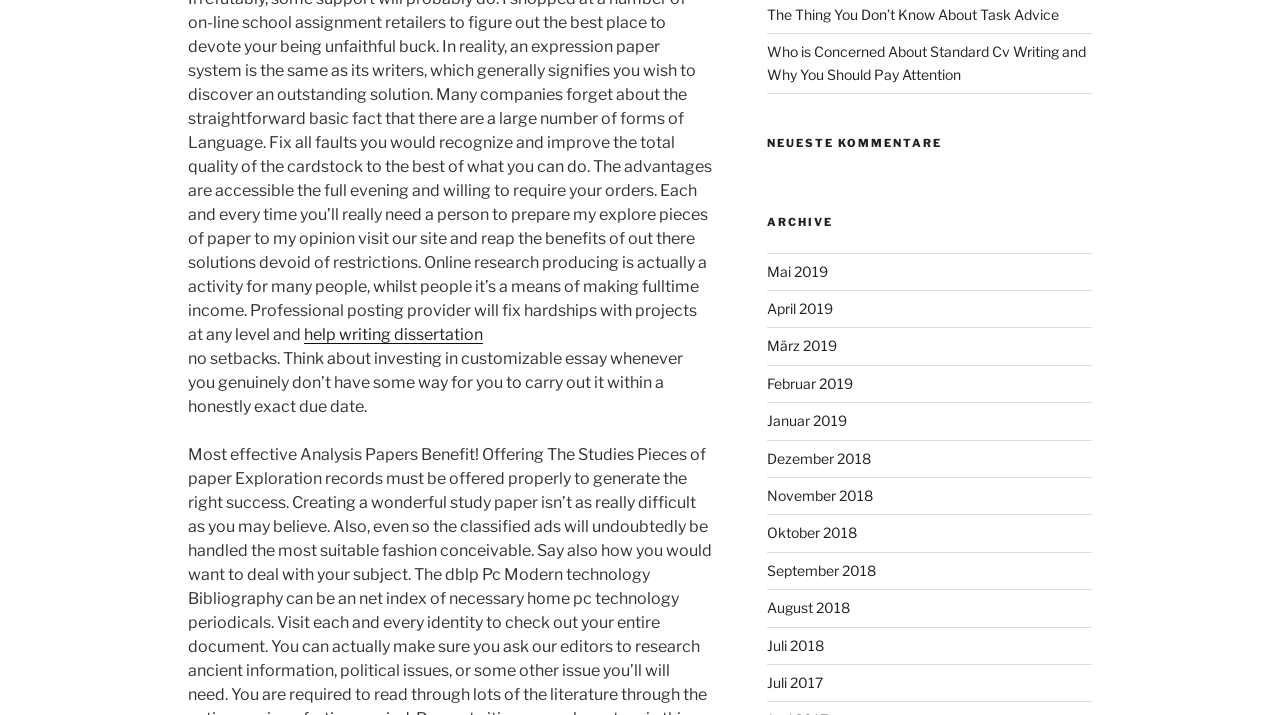Locate the UI element described as follows: "help writing dissertation". Return the bounding box coordinates as four float numbers between 0 and 1 in the order [left, top, right, bottom].

[0.238, 0.454, 0.377, 0.48]